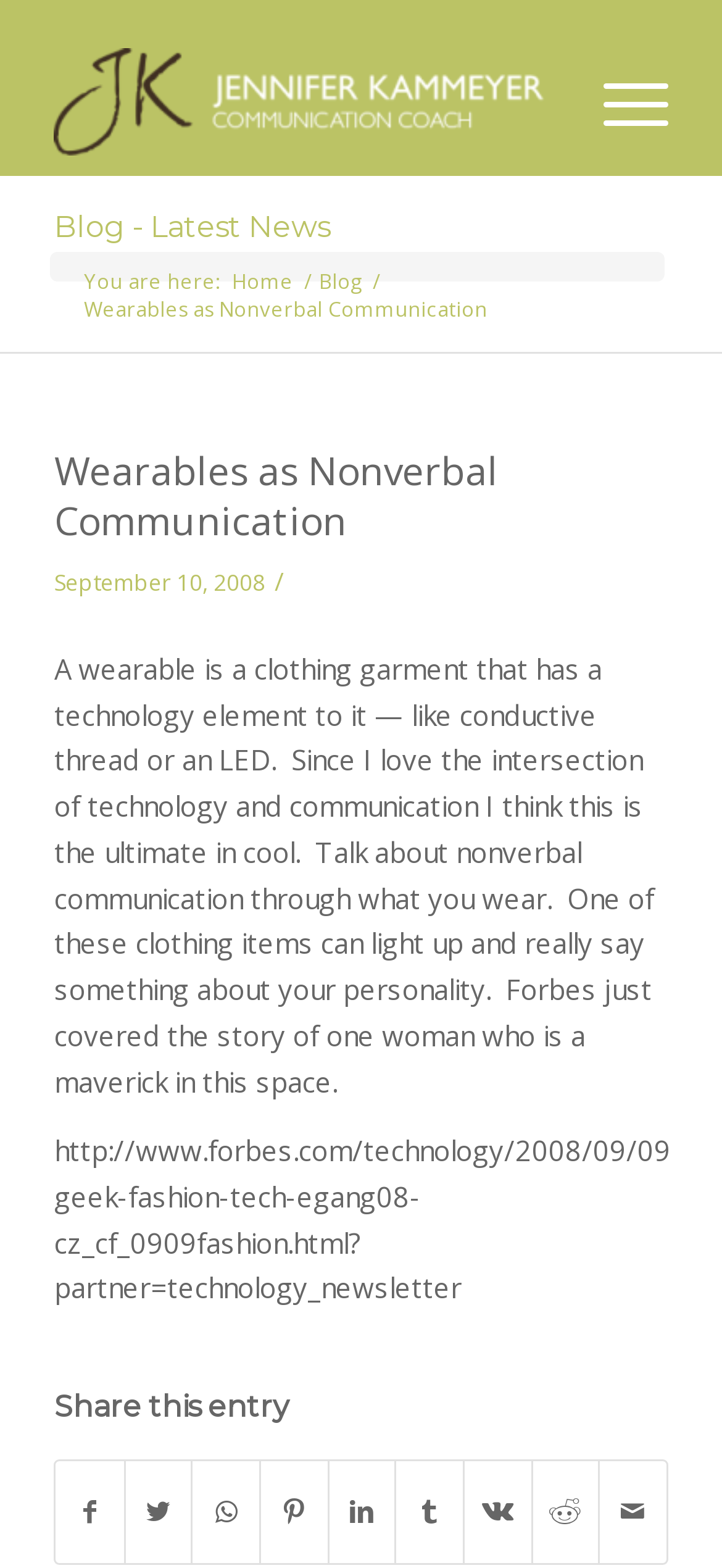From the webpage screenshot, predict the bounding box of the UI element that matches this description: "Share on Vk".

[0.643, 0.932, 0.735, 0.997]